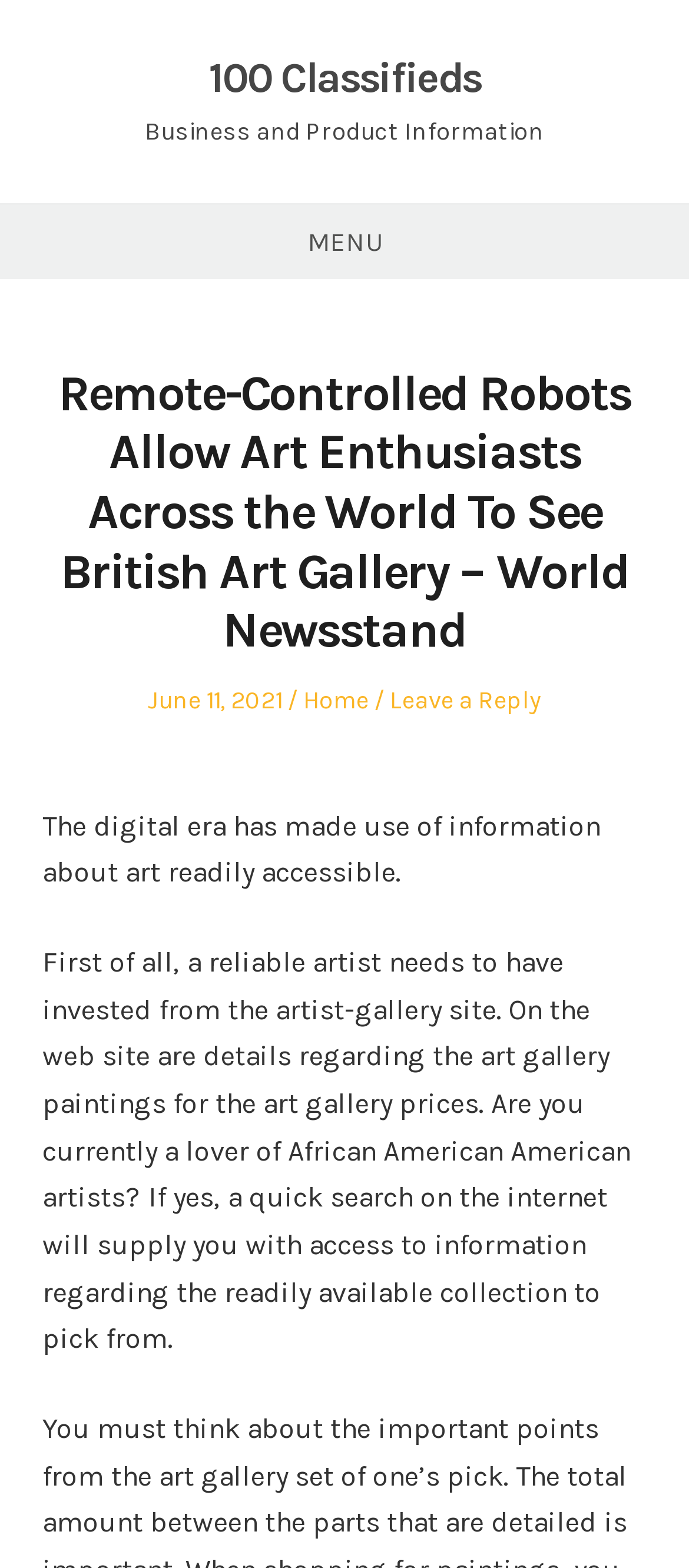Summarize the contents and layout of the webpage in detail.

The webpage appears to be an article or blog post about art and technology. At the top, there is a navigation menu labeled "Menu" that spans the entire width of the page. Below the menu, there is a link to "100 Classifieds" on the right side of the page. 

On the left side of the page, there is a header section that contains the title of the article, "Remote-Controlled Robots Allow Art Enthusiasts Across the World To See British Art Gallery – World Newsstand". Below the title, there is a section with the date "June 11, 2021" and categories labeled "Posted in" and "Home". 

The main content of the article starts with a paragraph that discusses how the digital era has made information about art readily accessible. The text continues to explain the importance of a reliable artist having invested in an artist-gallery site, providing details about art gallery paintings and prices. The article also mentions African American artists and how a quick internet search can provide access to information about available collections.

There are no images on the page. The overall structure of the page is simple, with a clear hierarchy of headings and paragraphs.